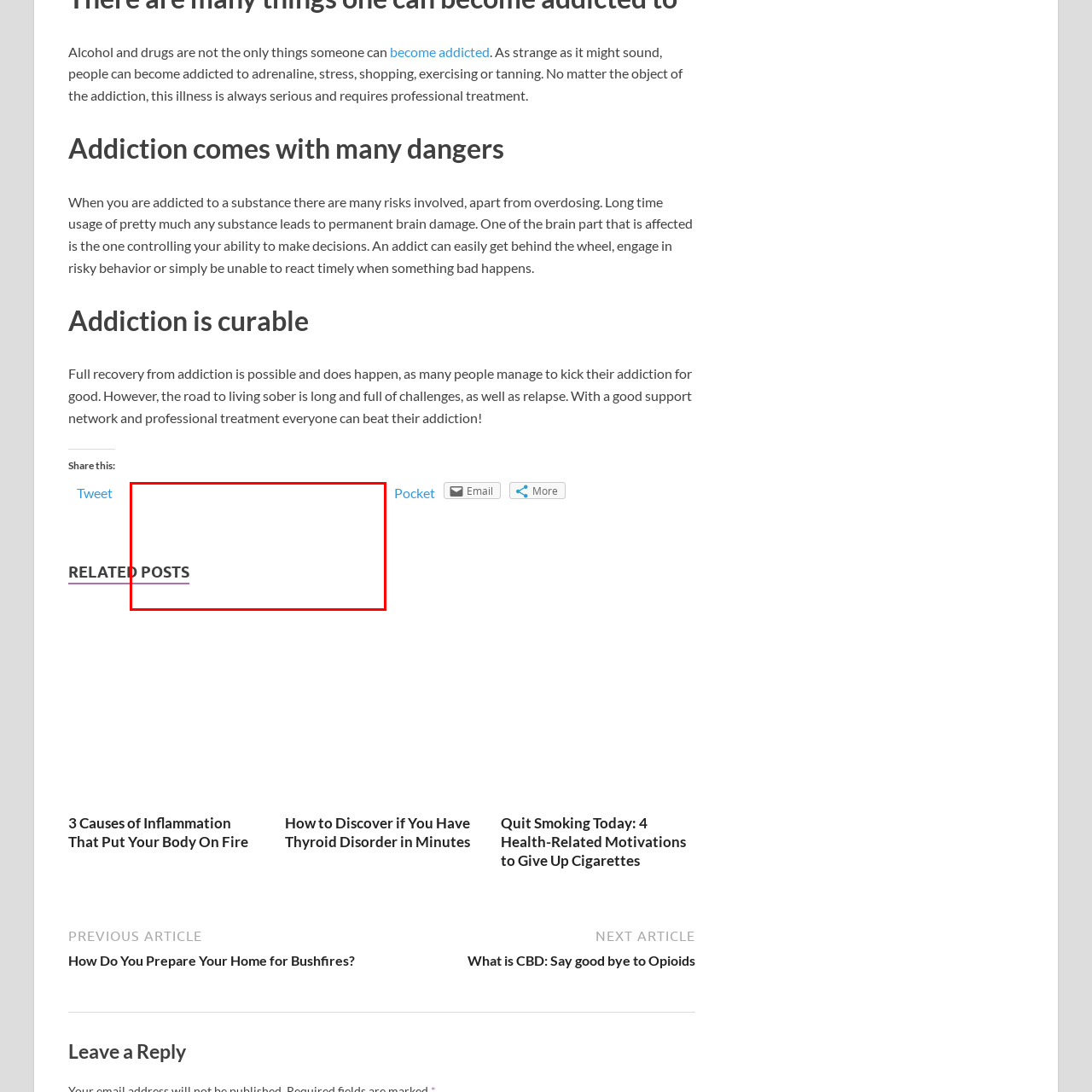What is the primary goal of the webpage's design?
Please review the image inside the red bounding box and answer using a single word or phrase.

To enhance user experience